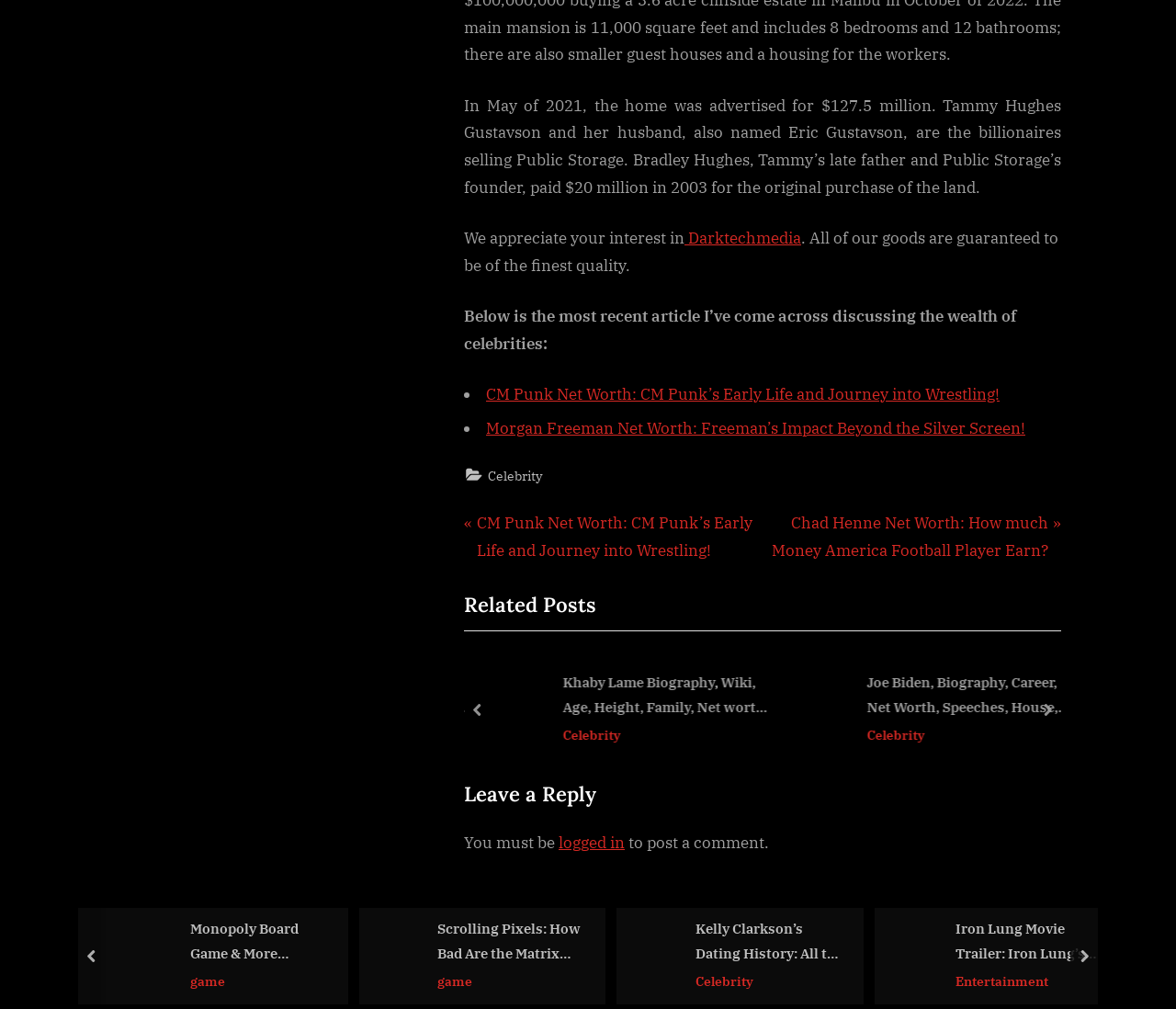Identify the bounding box coordinates of the section to be clicked to complete the task described by the following instruction: "Click on the 'CM Punk Net Worth' link". The coordinates should be four float numbers between 0 and 1, formatted as [left, top, right, bottom].

[0.413, 0.381, 0.85, 0.401]